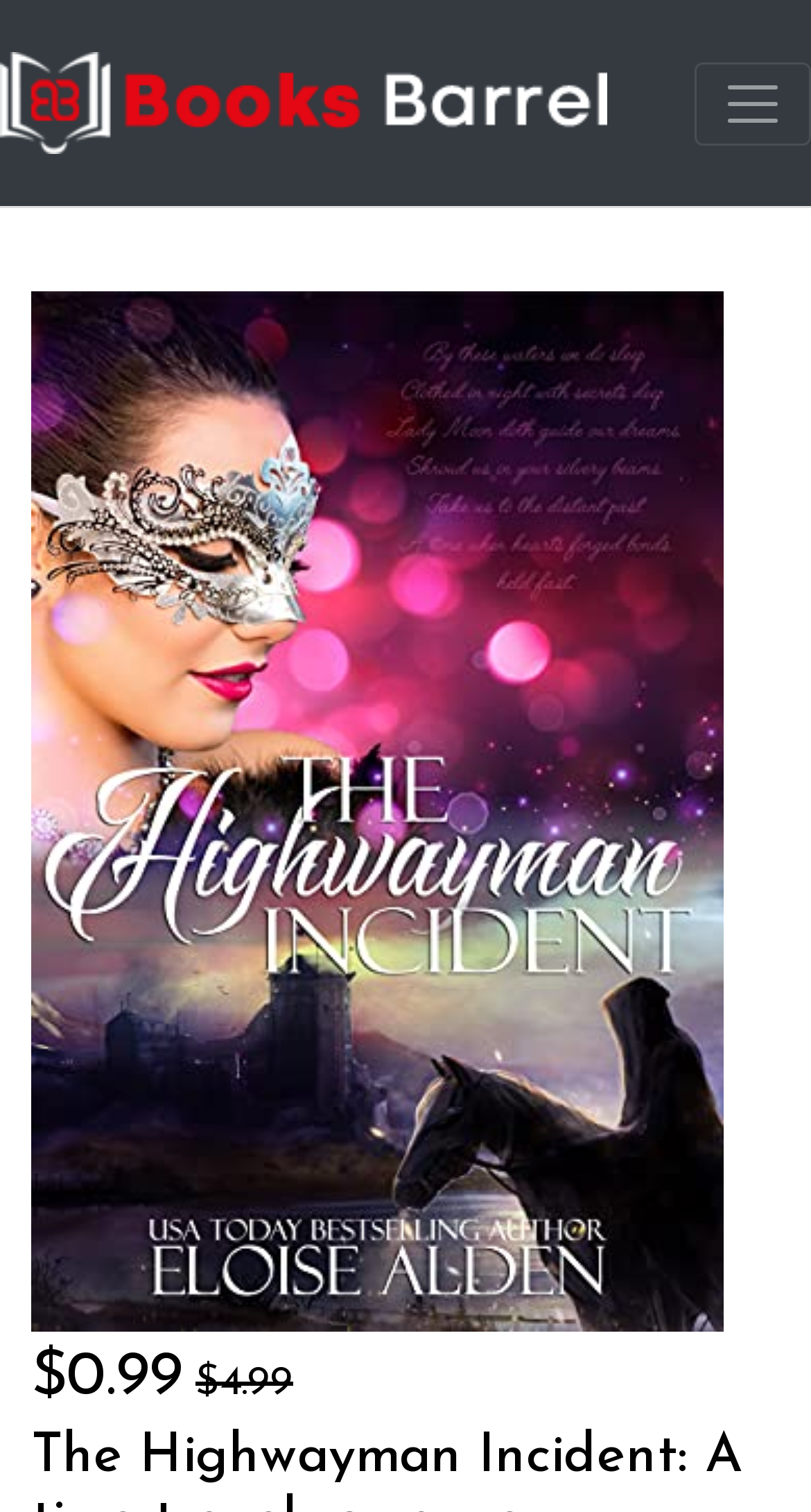Is the book on sale?
Please give a well-detailed answer to the question.

The webpage shows a deletion line through a higher price '$4.99' and a lower price '$0.99', indicating that the book is on sale.